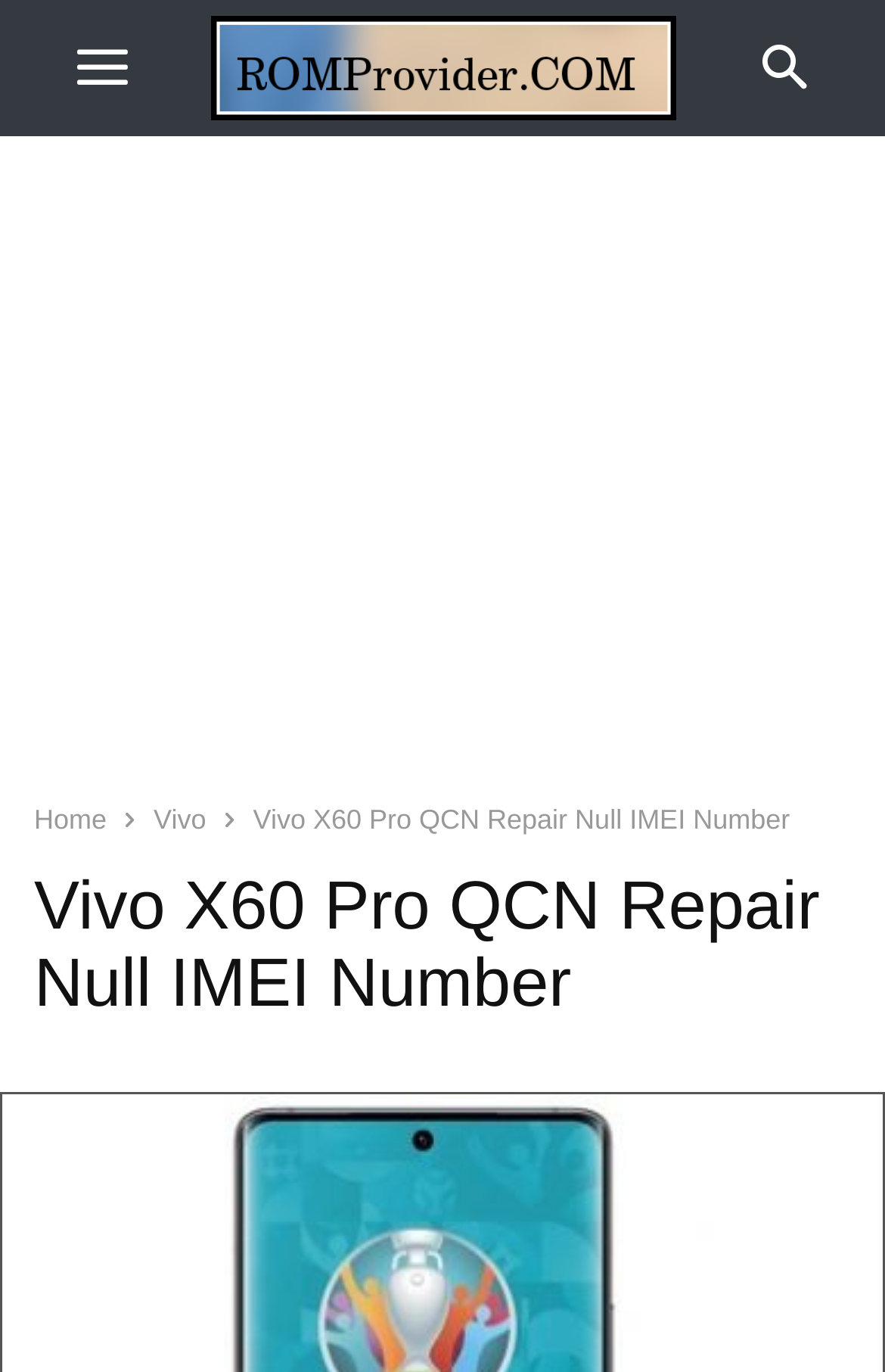What is the main topic of the webpage?
We need a detailed and exhaustive answer to the question. Please elaborate.

Based on the webpage content, the main topic appears to be related to repairing or fixing issues with the Vivo X60 Pro phone, specifically with regards to the IMEI number, and the QCN file is a key part of this process.